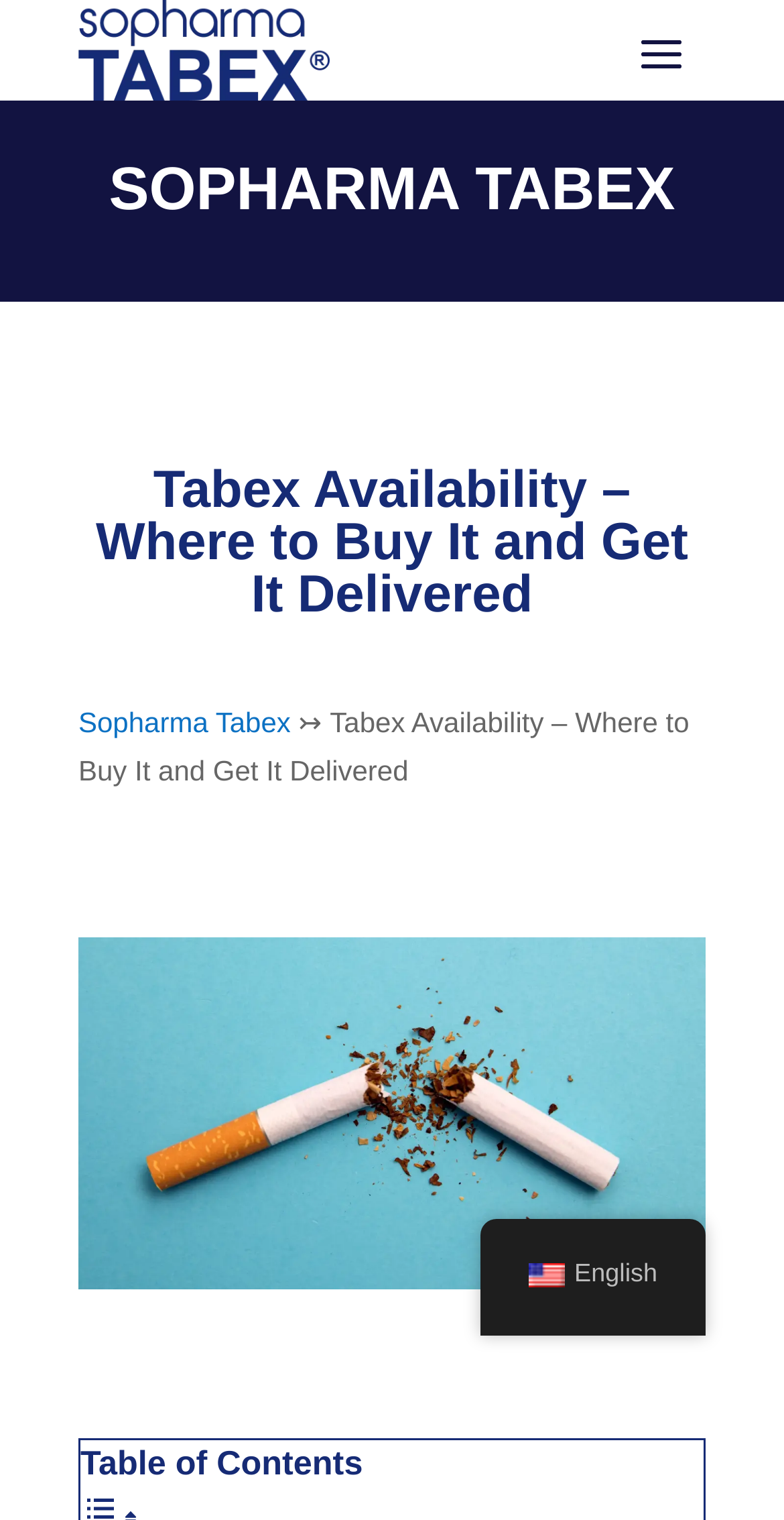What is the topic of the image below the headings?
Please respond to the question with as much detail as possible.

The image below the headings has a bounding box of [0.1, 0.616, 0.9, 0.848] and is described as 'How Smoking Affects Your Skin and What You Can Do About It'. This suggests that the topic of the image is related to the effects of smoking on skin health.